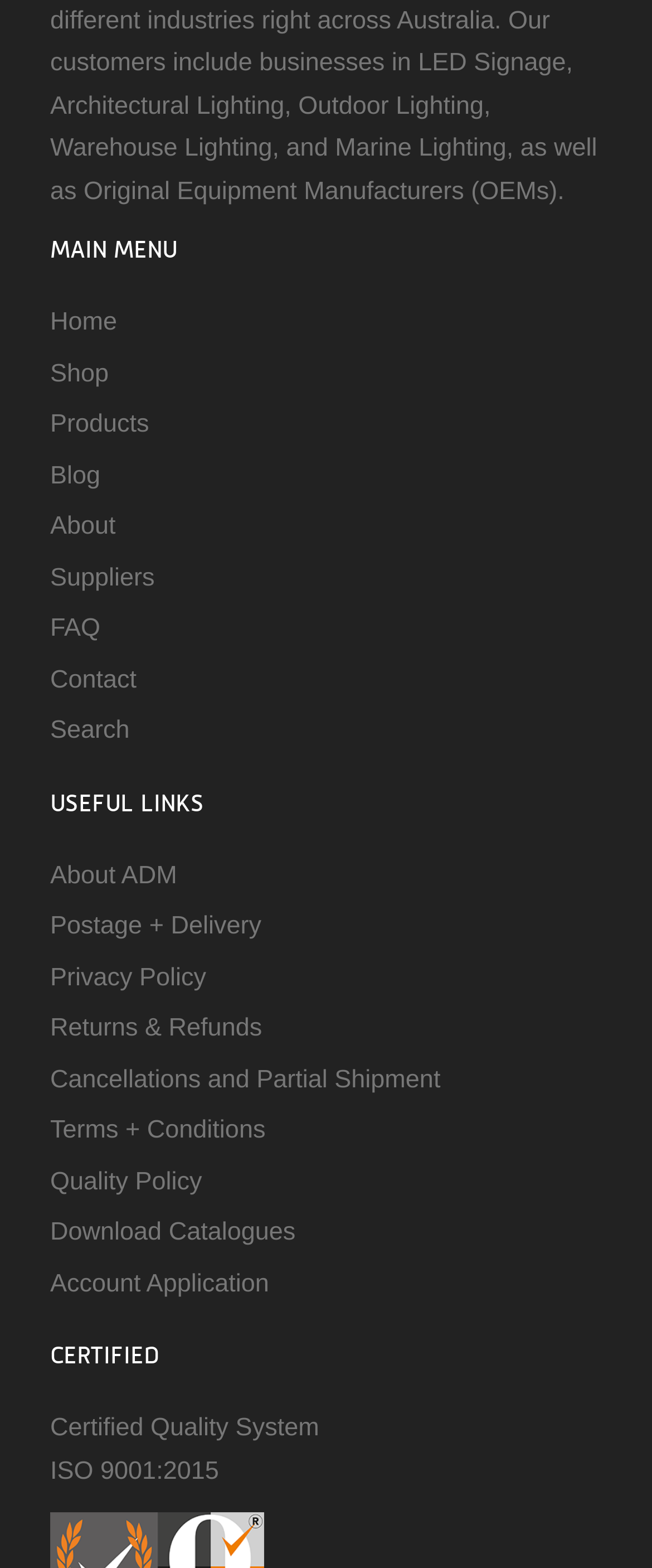Locate the bounding box of the UI element based on this description: "Blog". Provide four float numbers between 0 and 1 as [left, top, right, bottom].

[0.077, 0.294, 0.154, 0.312]